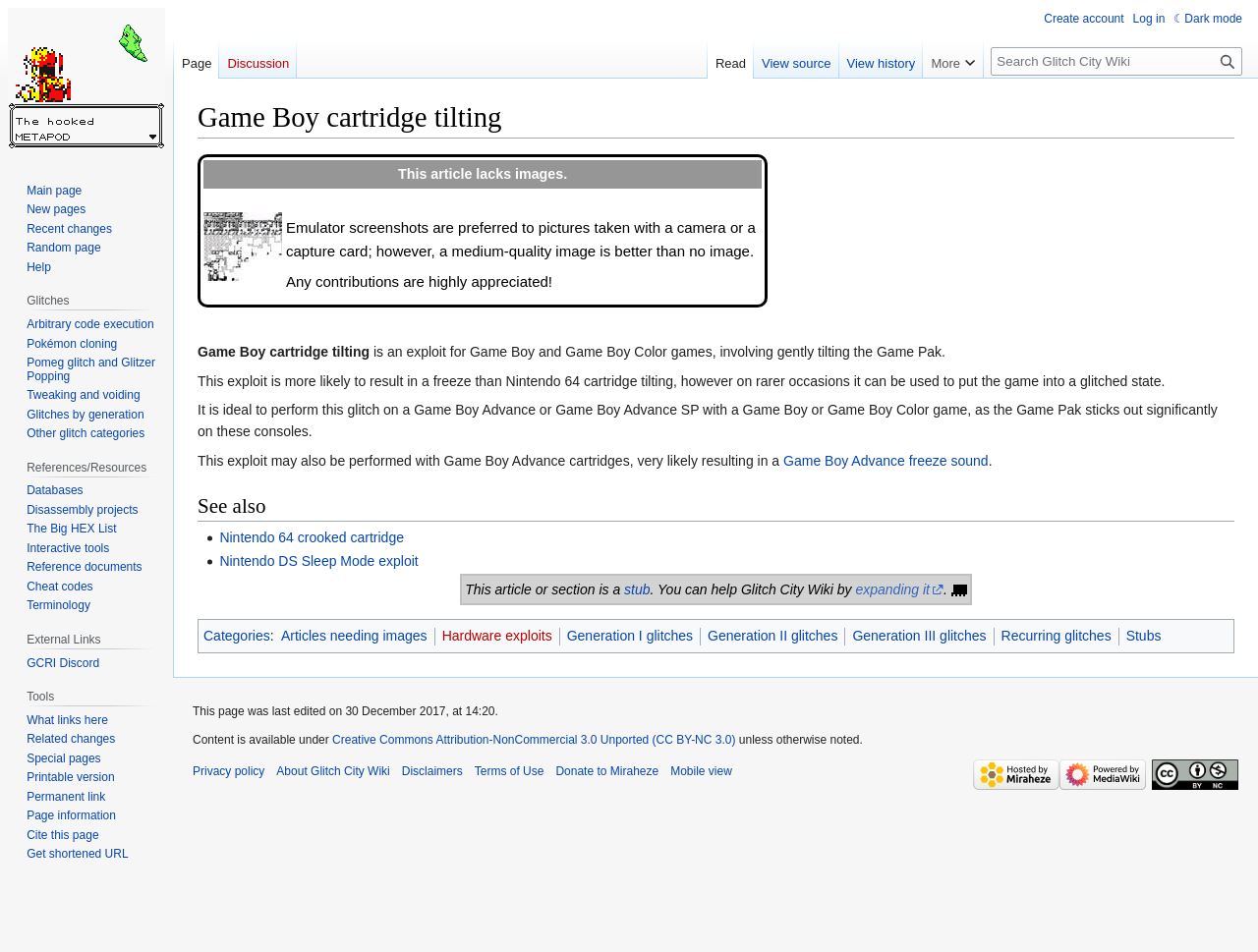What consoles are ideal for performing this glitch?
Answer the question with a single word or phrase by looking at the picture.

Game Boy Advance or Game Boy Advance SP